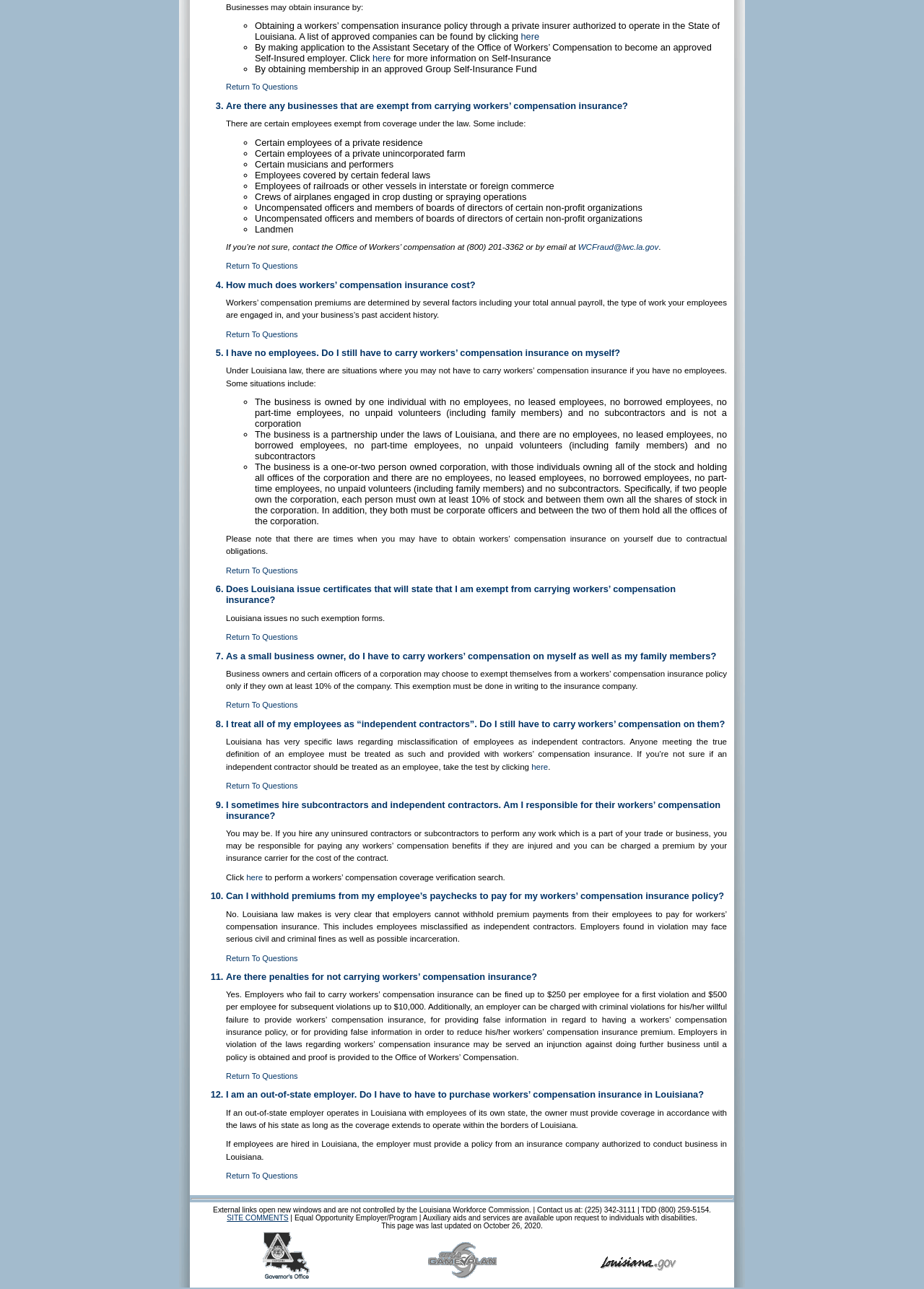Identify the bounding box of the UI element described as follows: "SITE COMMENTS". Provide the coordinates as four float numbers in the range of 0 to 1 [left, top, right, bottom].

[0.245, 0.942, 0.312, 0.948]